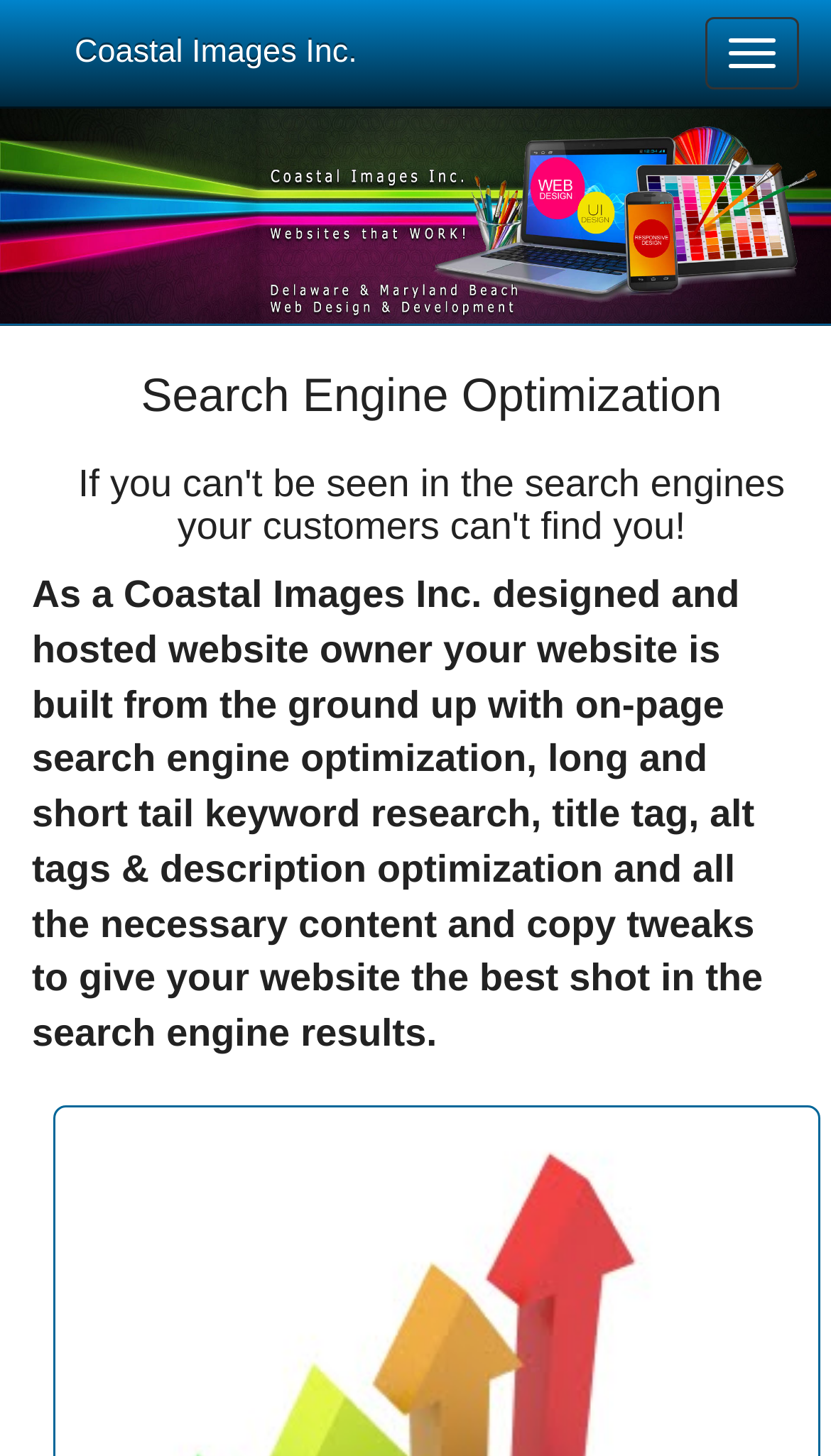What is the benefit of the website's design?
Please describe in detail the information shown in the image to answer the question.

I understood the benefit of the website's design by reading the static text that states 'give your website the best shot in the search engine results', implying that the website's design is optimized for better search engine results.